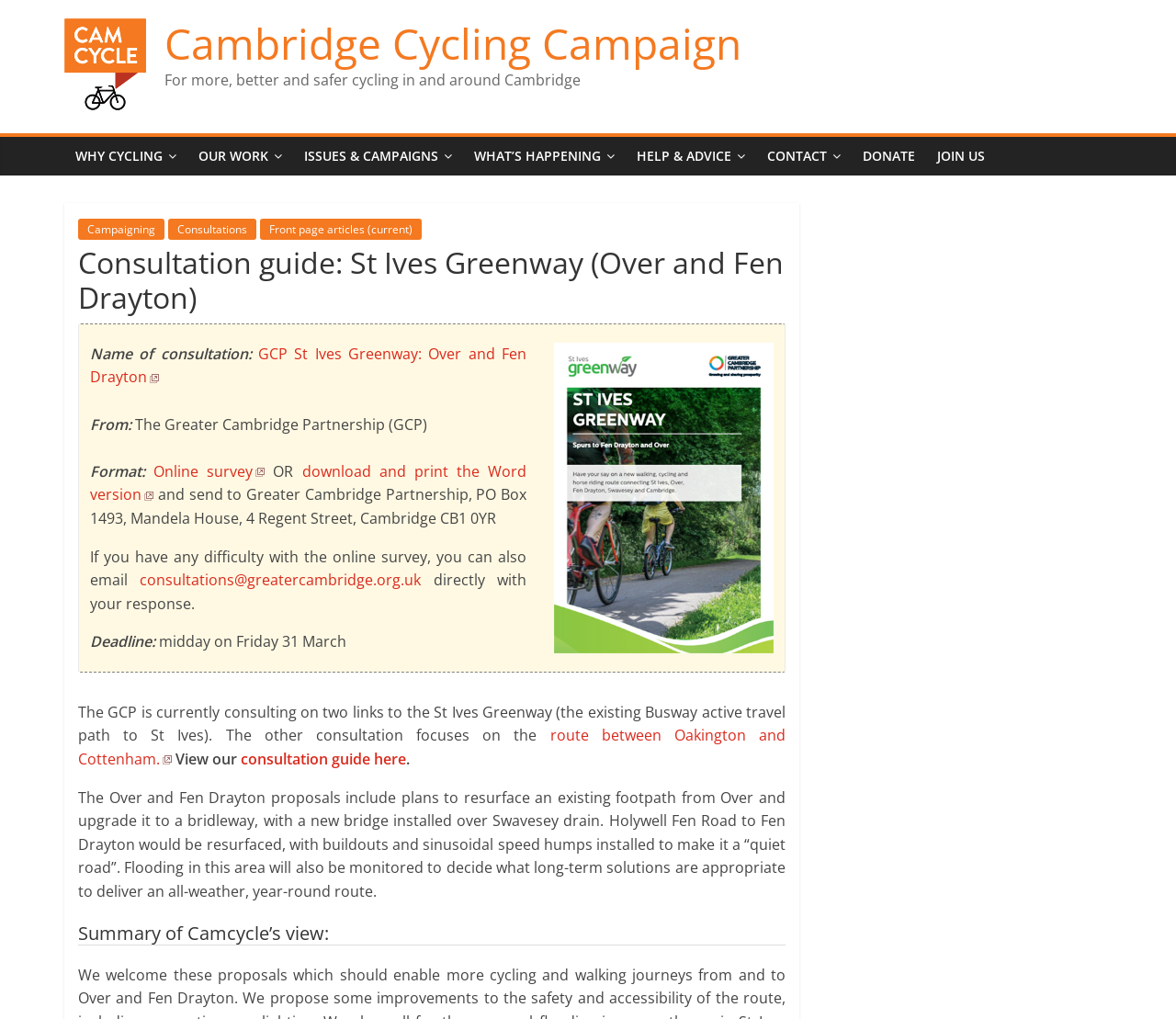Locate the bounding box coordinates of the segment that needs to be clicked to meet this instruction: "Open the online survey".

[0.131, 0.452, 0.225, 0.472]